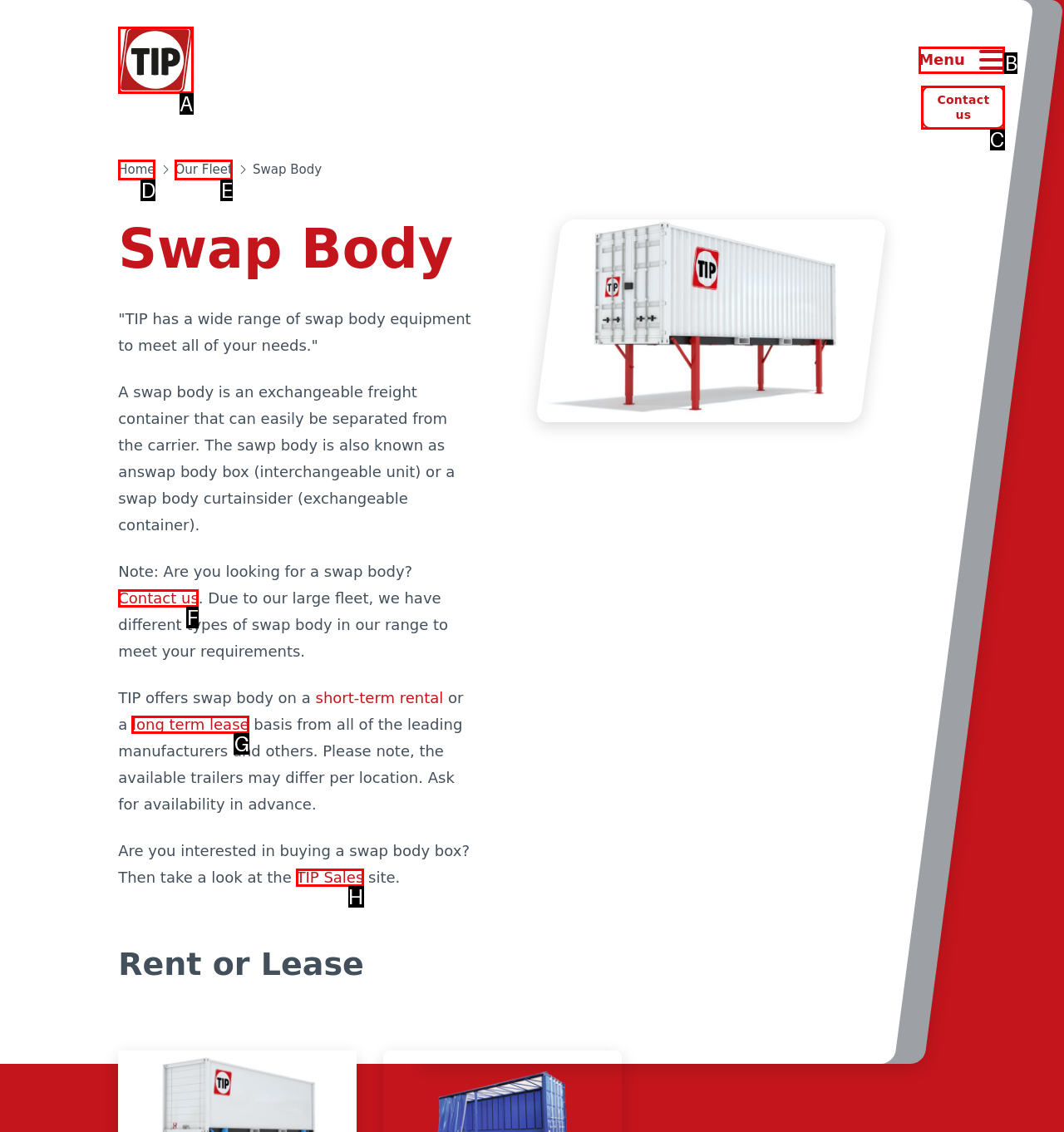Identify the letter of the option to click in order to Go to contact us page. Answer with the letter directly.

C